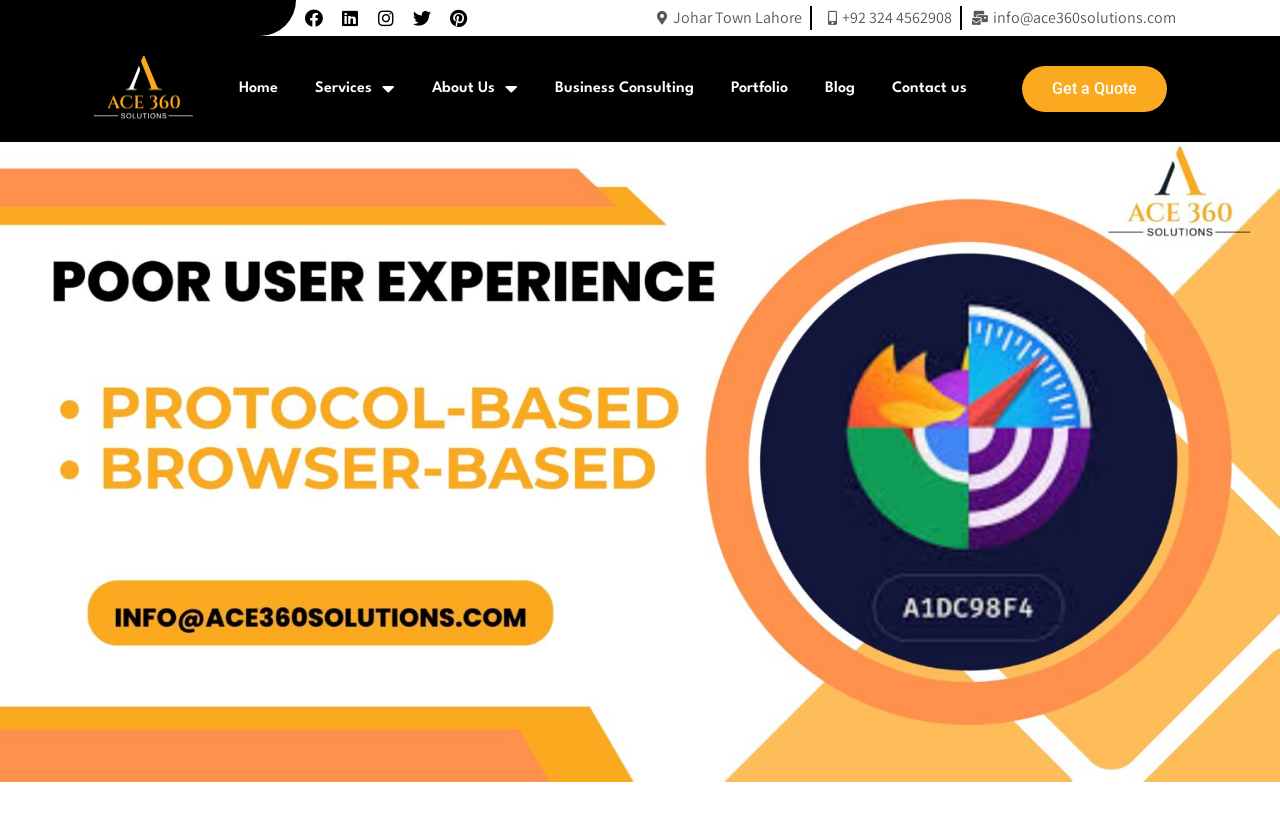Respond to the question below with a single word or phrase:
What is the location of Ace 360 Solutions?

Johar Town Lahore